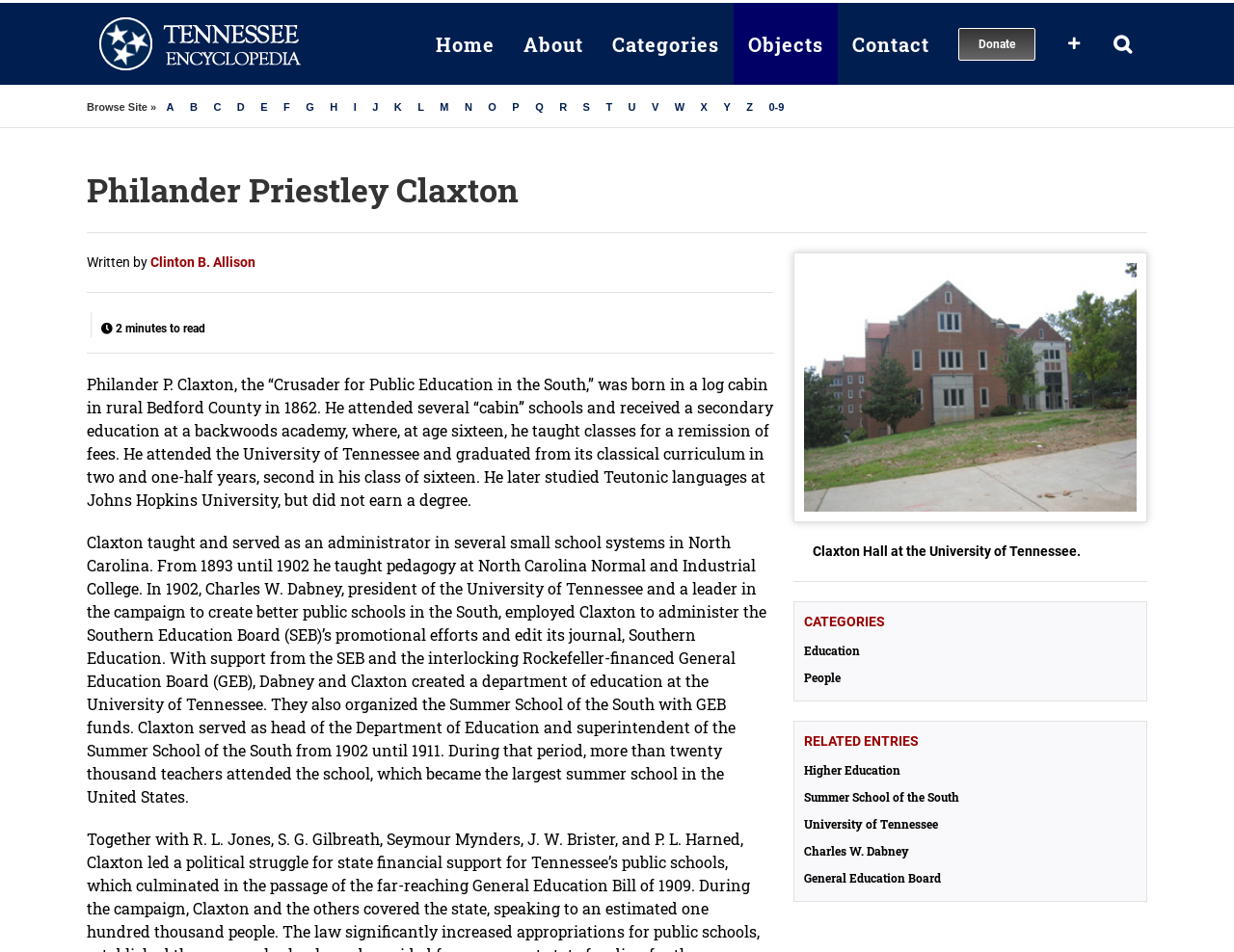Can you specify the bounding box coordinates of the area that needs to be clicked to fulfill the following instruction: "View the 'About' page"?

[0.412, 0.003, 0.484, 0.089]